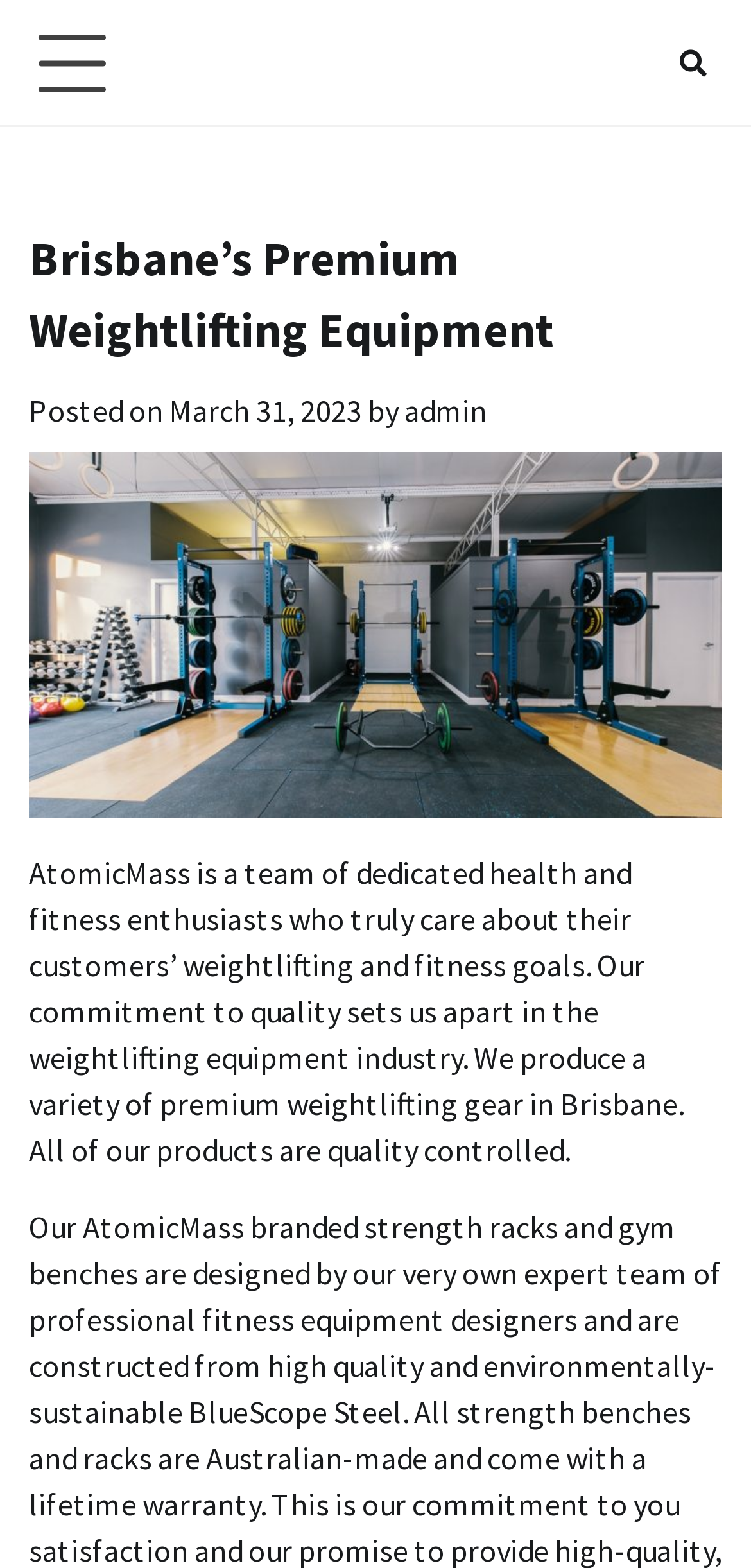Locate the UI element described by 안전 놀이터 and provide its bounding box coordinates. Use the format (top-left x, top-left y, bottom-right x, bottom-right y) with all values as floating point numbers between 0 and 1.

None